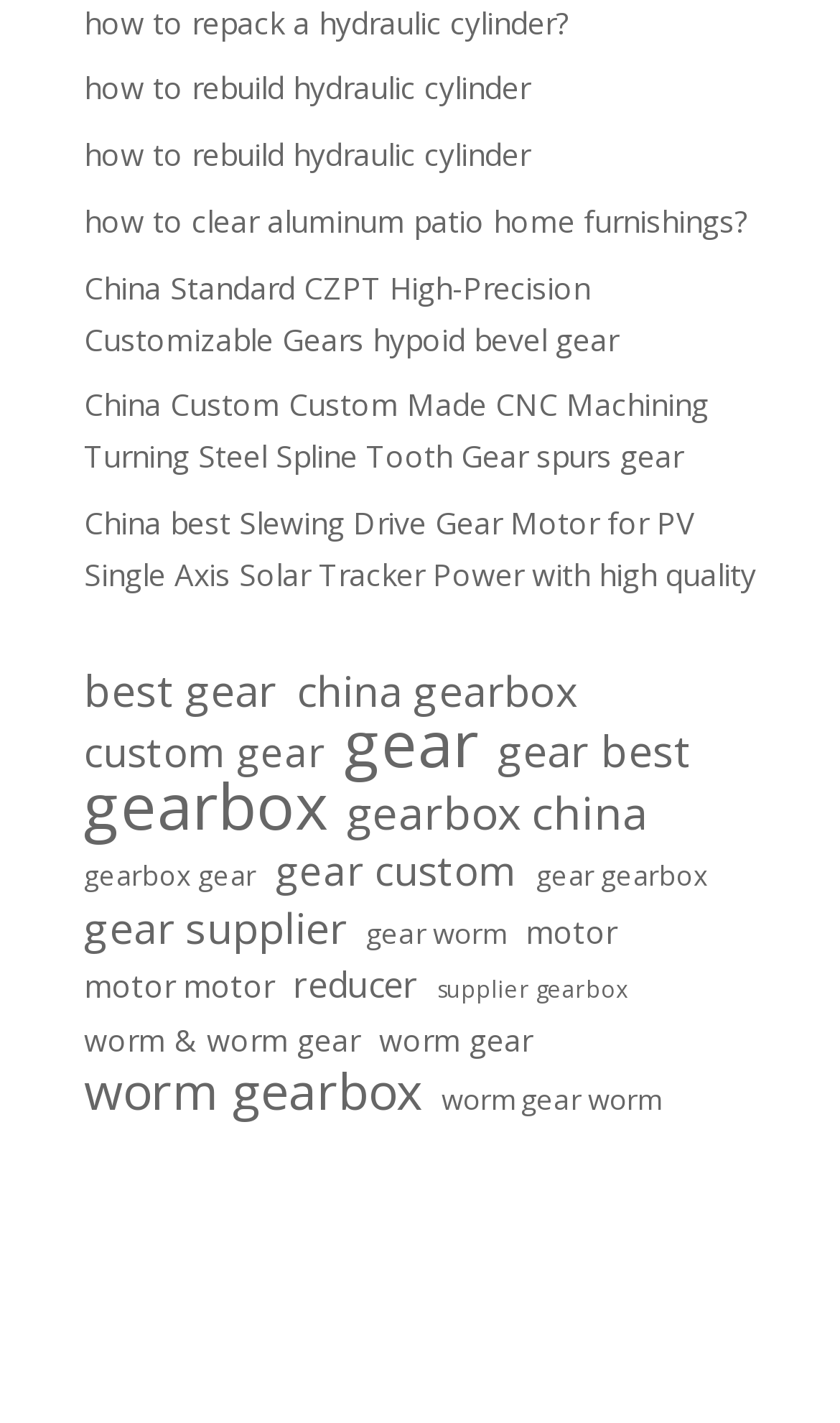Please analyze the image and give a detailed answer to the question:
How many gear-related links are on this page?

I counted the number of links that contain the word 'gear' in their text, which are 28.